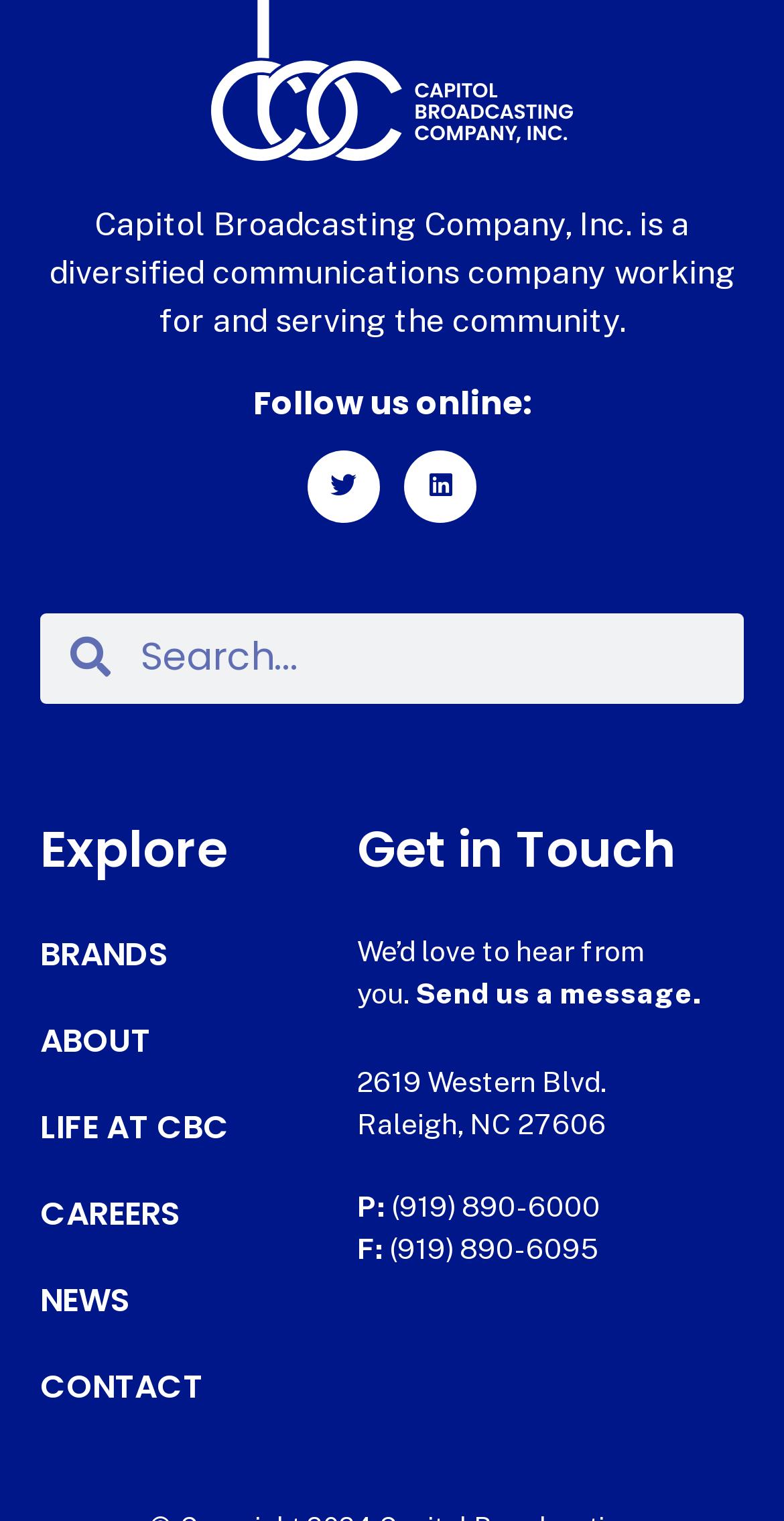Locate the bounding box coordinates of the element you need to click to accomplish the task described by this instruction: "Explore brands".

[0.051, 0.615, 0.365, 0.641]